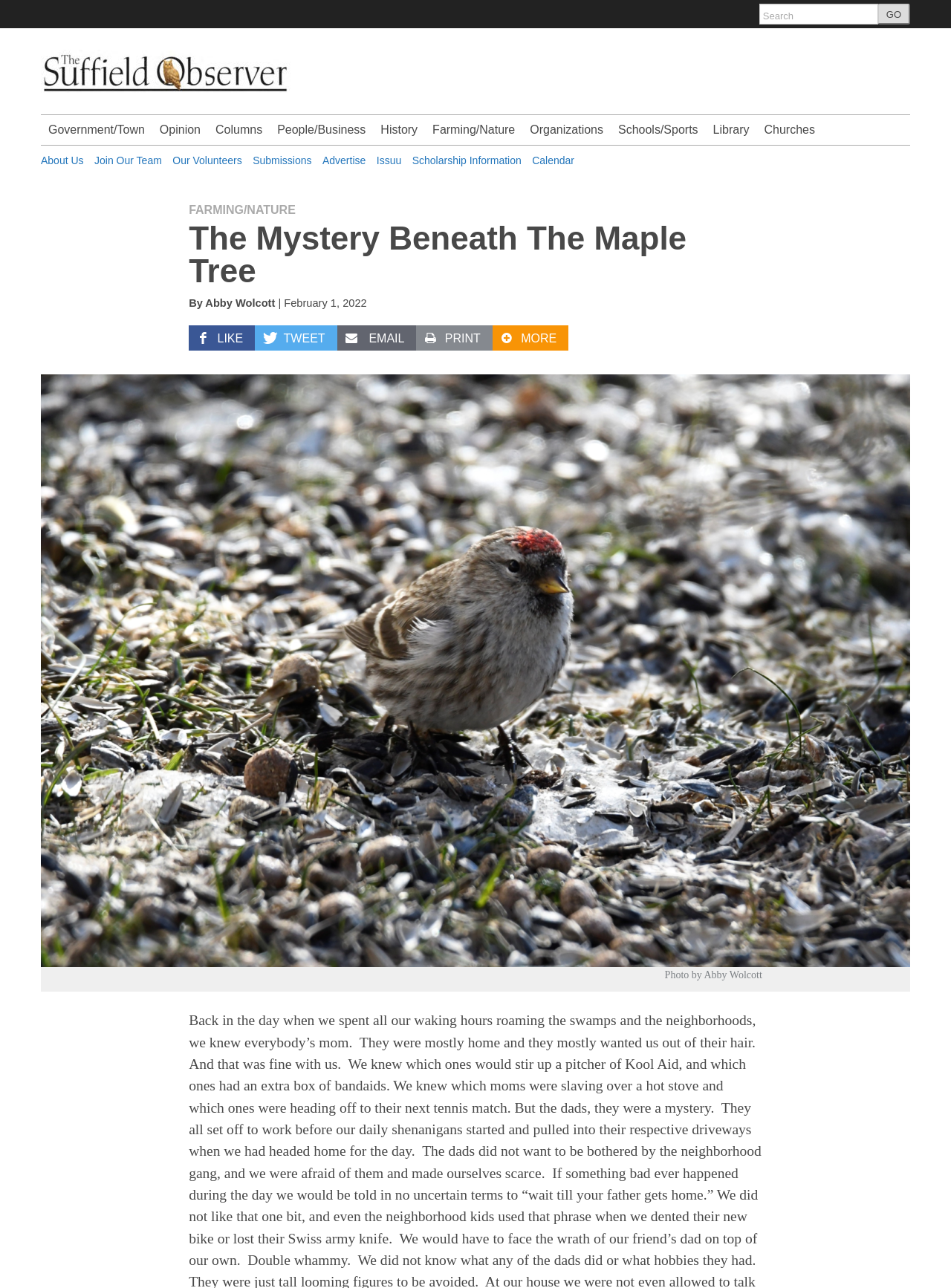Utilize the information from the image to answer the question in detail:
What is the category of the article 'The Mystery Beneath The Maple Tree'?

I found the answer by looking at the heading element with the text 'FARMING/NATURE' which is a parent element of the article title 'The Mystery Beneath The Maple Tree'.